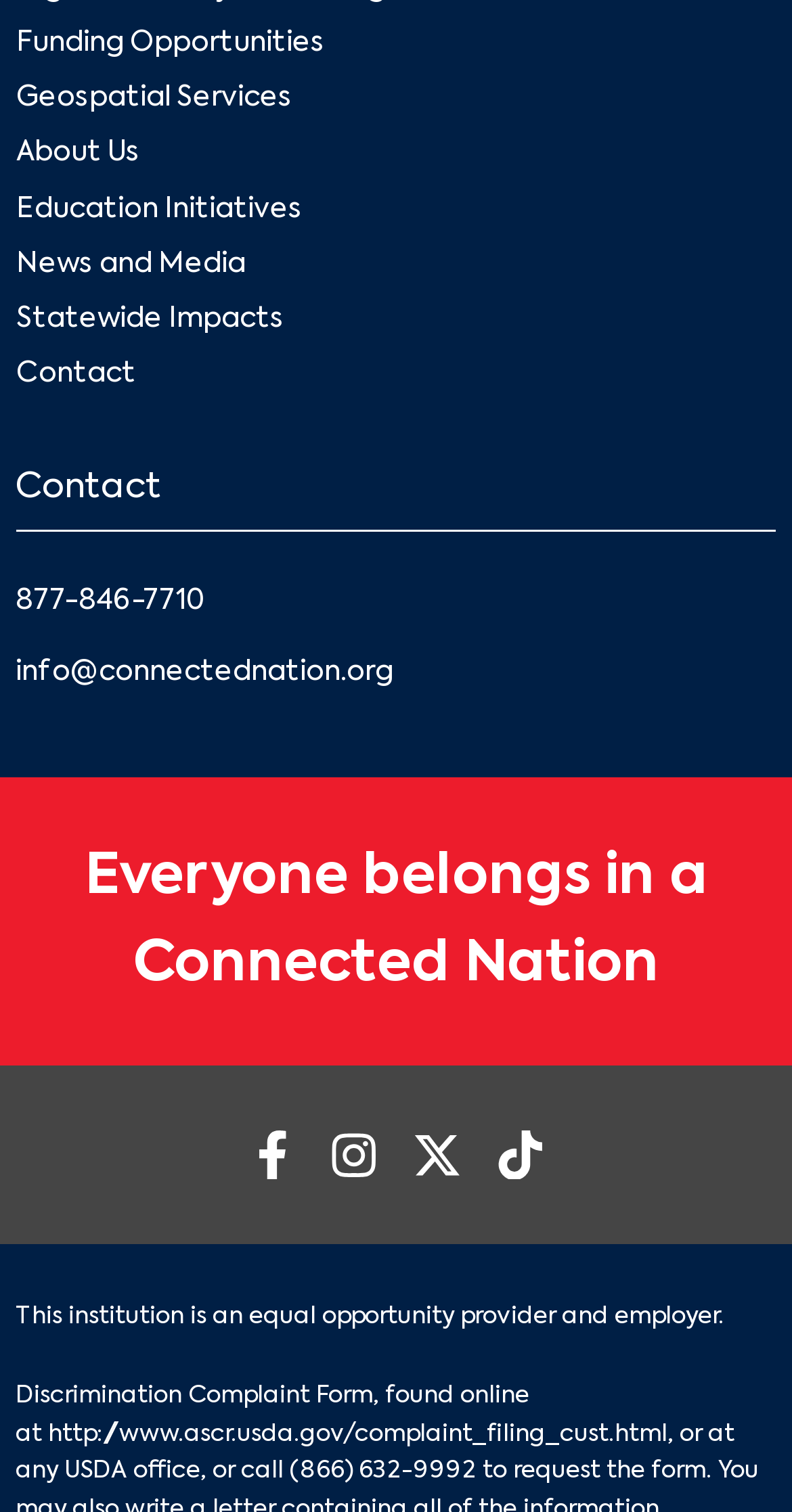Please determine the bounding box coordinates of the clickable area required to carry out the following instruction: "view article info". The coordinates must be four float numbers between 0 and 1, represented as [left, top, right, bottom].

None